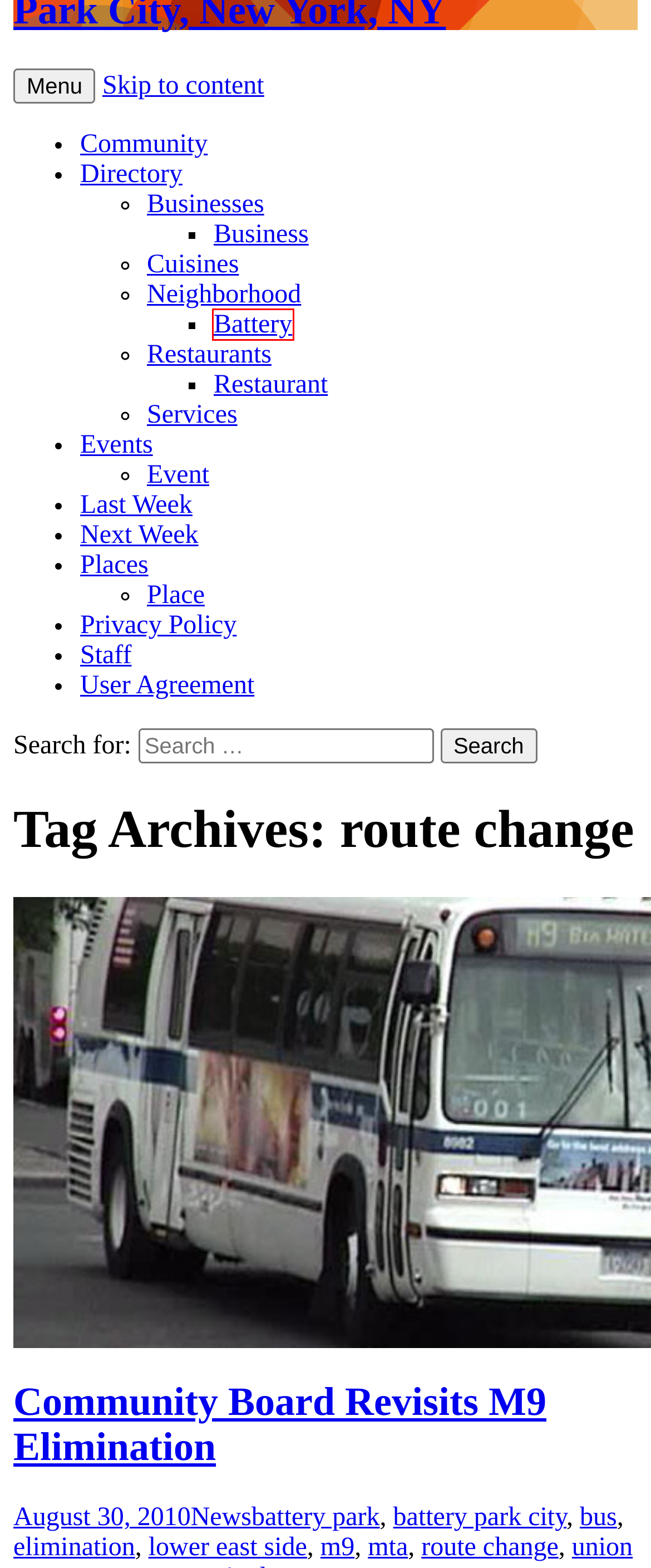You are given a screenshot of a webpage with a red rectangle bounding box. Choose the best webpage description that matches the new webpage after clicking the element in the bounding box. Here are the candidates:
A. bus | Battery Park City News
B. News | Battery Park City News
C. Privacy Policy  | Battery Park City News
D. Neighborhood | Battery Park City News
E. Businesses | Battery Park City News
F. Next Week | Battery Park City News
G. Battery | Battery Park City News
H. Directory | Battery Park City News

G